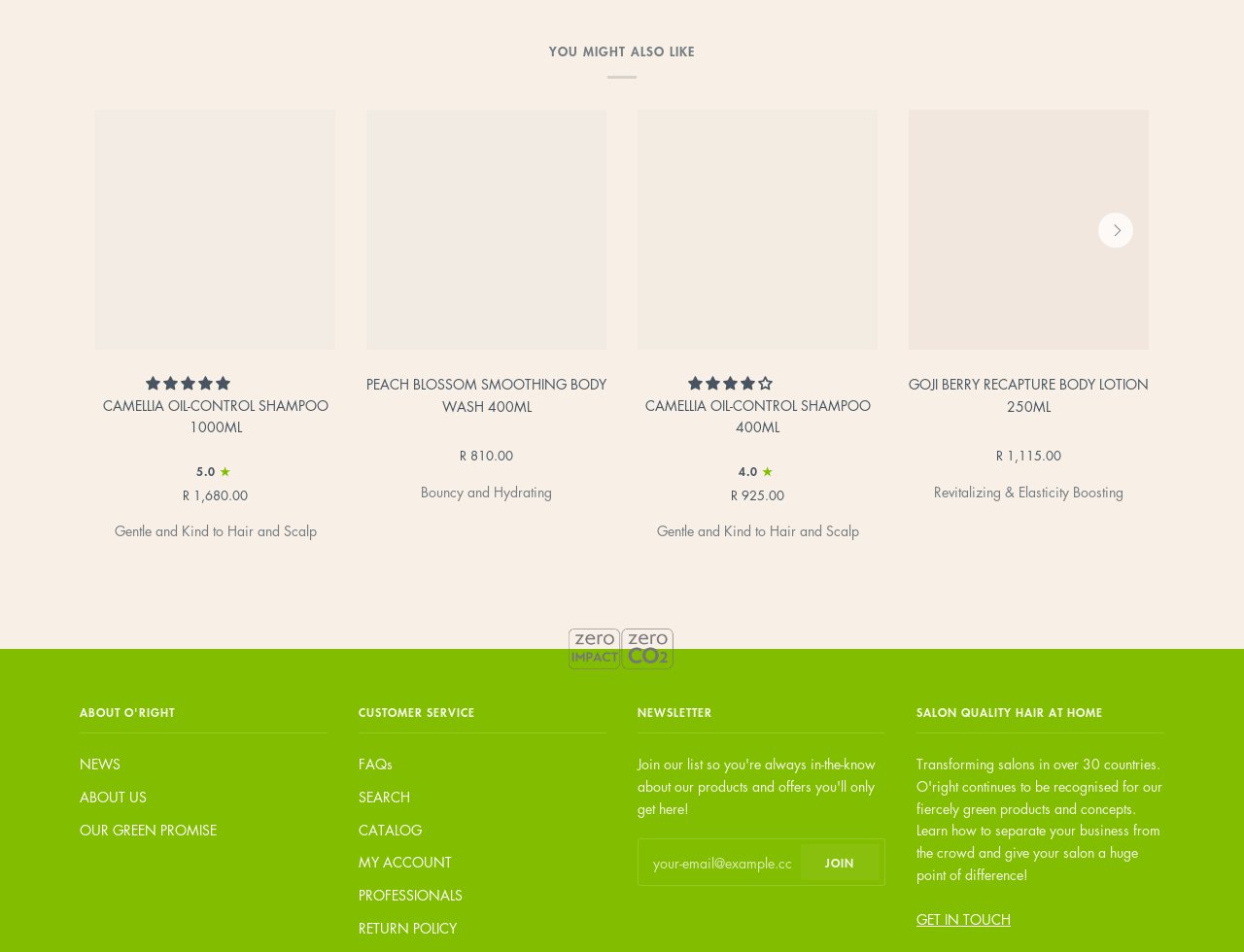What is the purpose of the 'NEWSLETTER' section?
Examine the image and give a concise answer in one word or a short phrase.

To join the newsletter